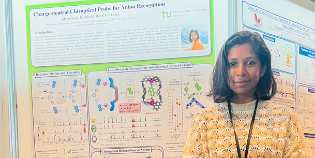Answer the question using only a single word or phrase: 
What is the title of Malavika's research poster?

Charge-neutral Chiralproof Probes for Anion Recognition